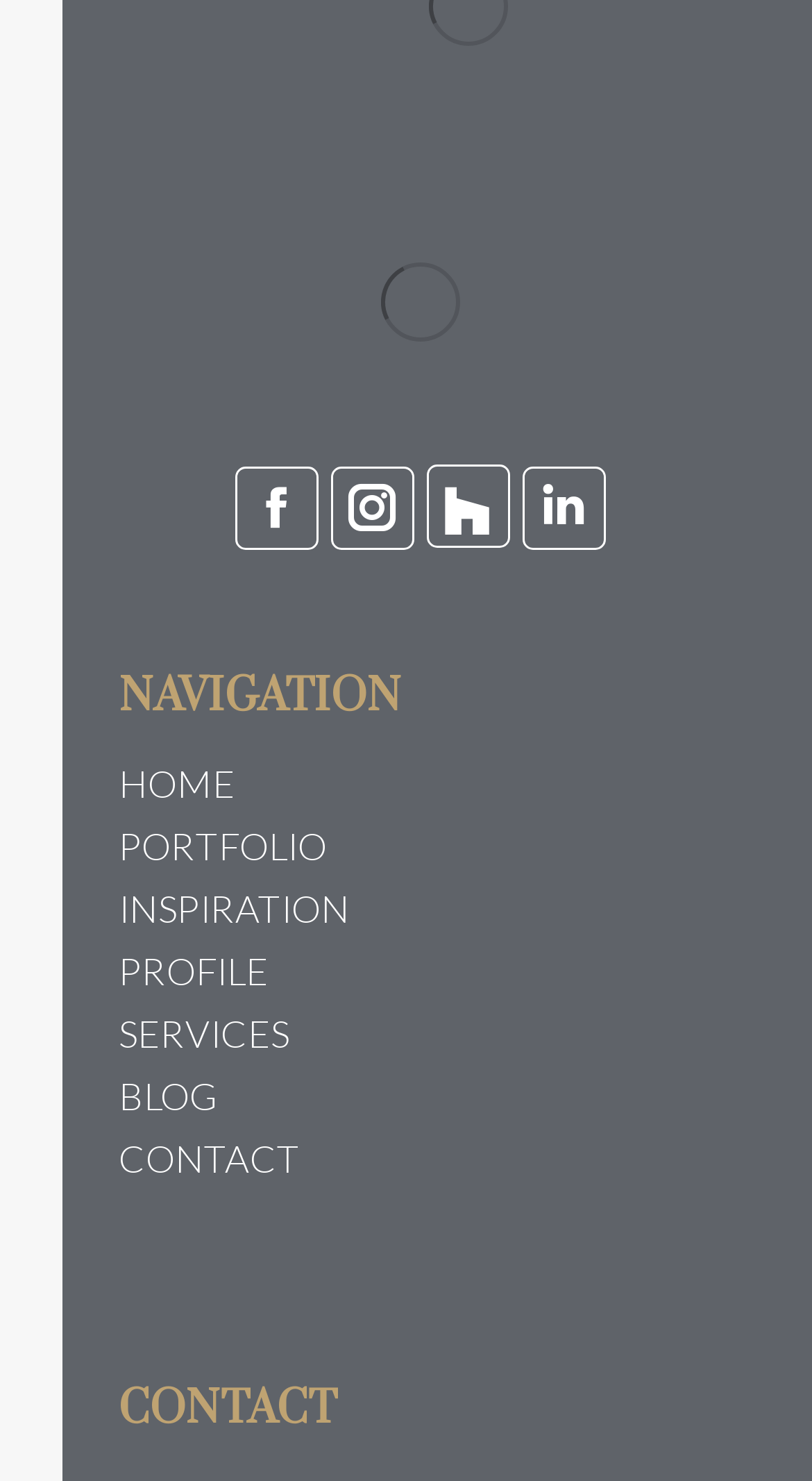Identify the bounding box coordinates of the area that should be clicked in order to complete the given instruction: "Go to home page". The bounding box coordinates should be four float numbers between 0 and 1, i.e., [left, top, right, bottom].

[0.146, 0.513, 0.29, 0.544]